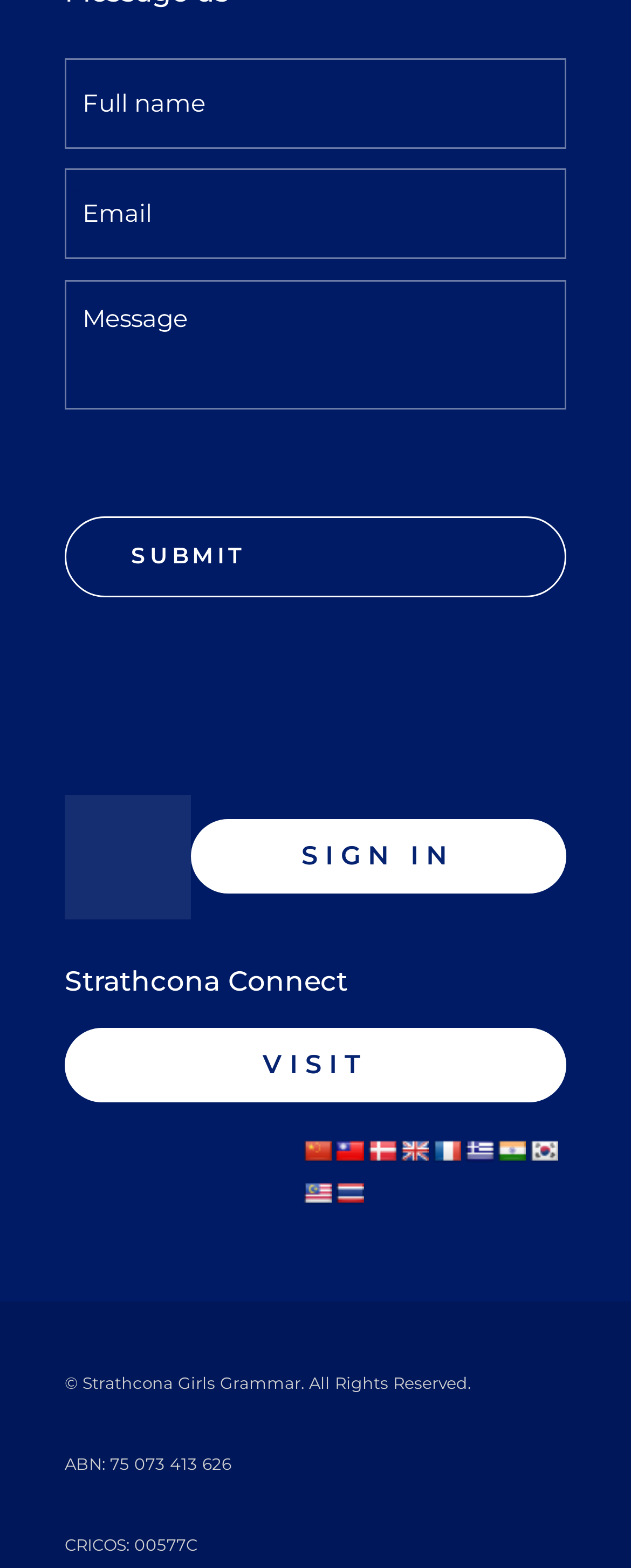Kindly determine the bounding box coordinates for the clickable area to achieve the given instruction: "Click the Instagram link".

[0.103, 0.048, 0.176, 0.077]